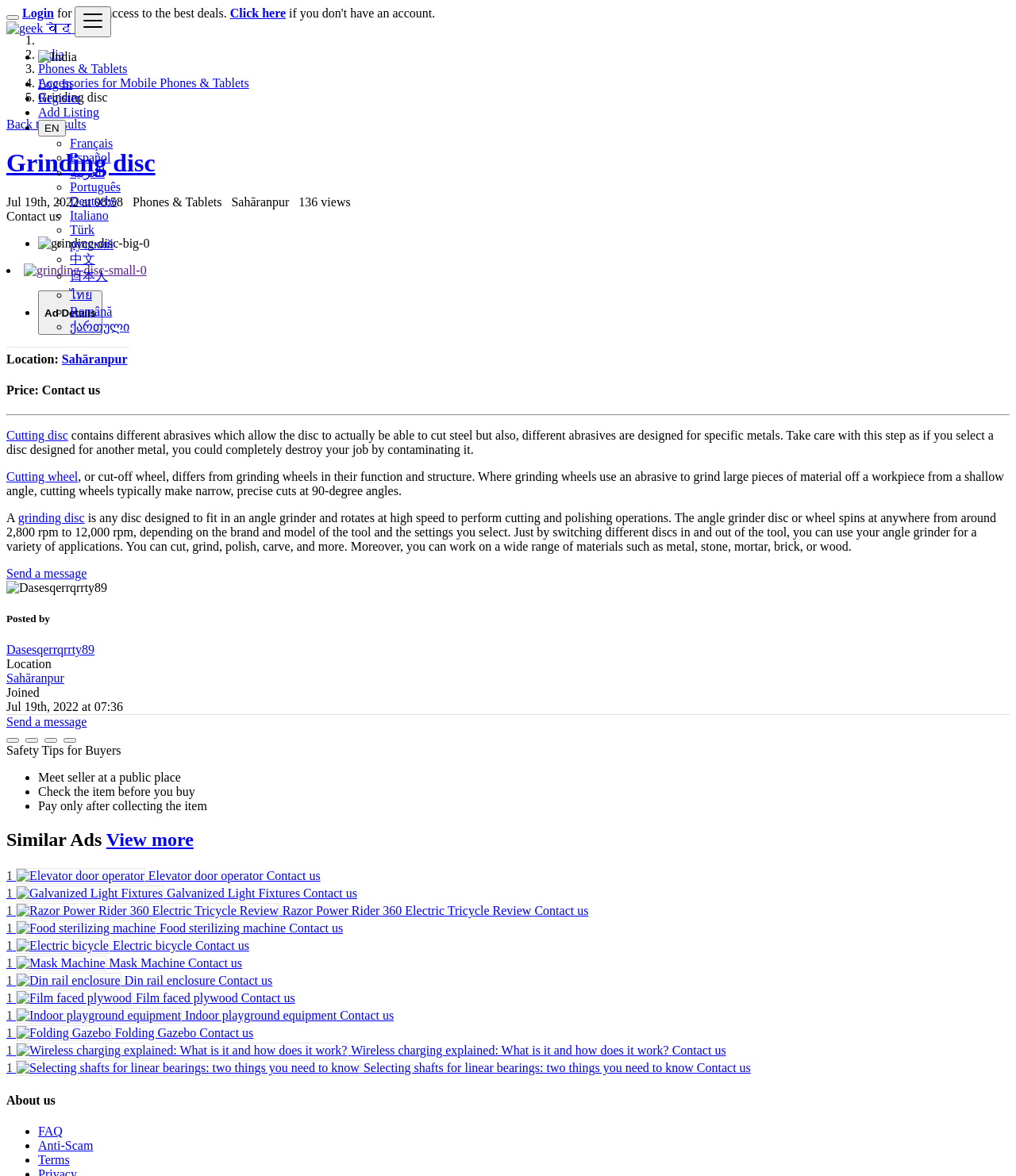Determine the bounding box coordinates of the target area to click to execute the following instruction: "Click the 'Toggle navigation' button."

[0.074, 0.005, 0.11, 0.032]